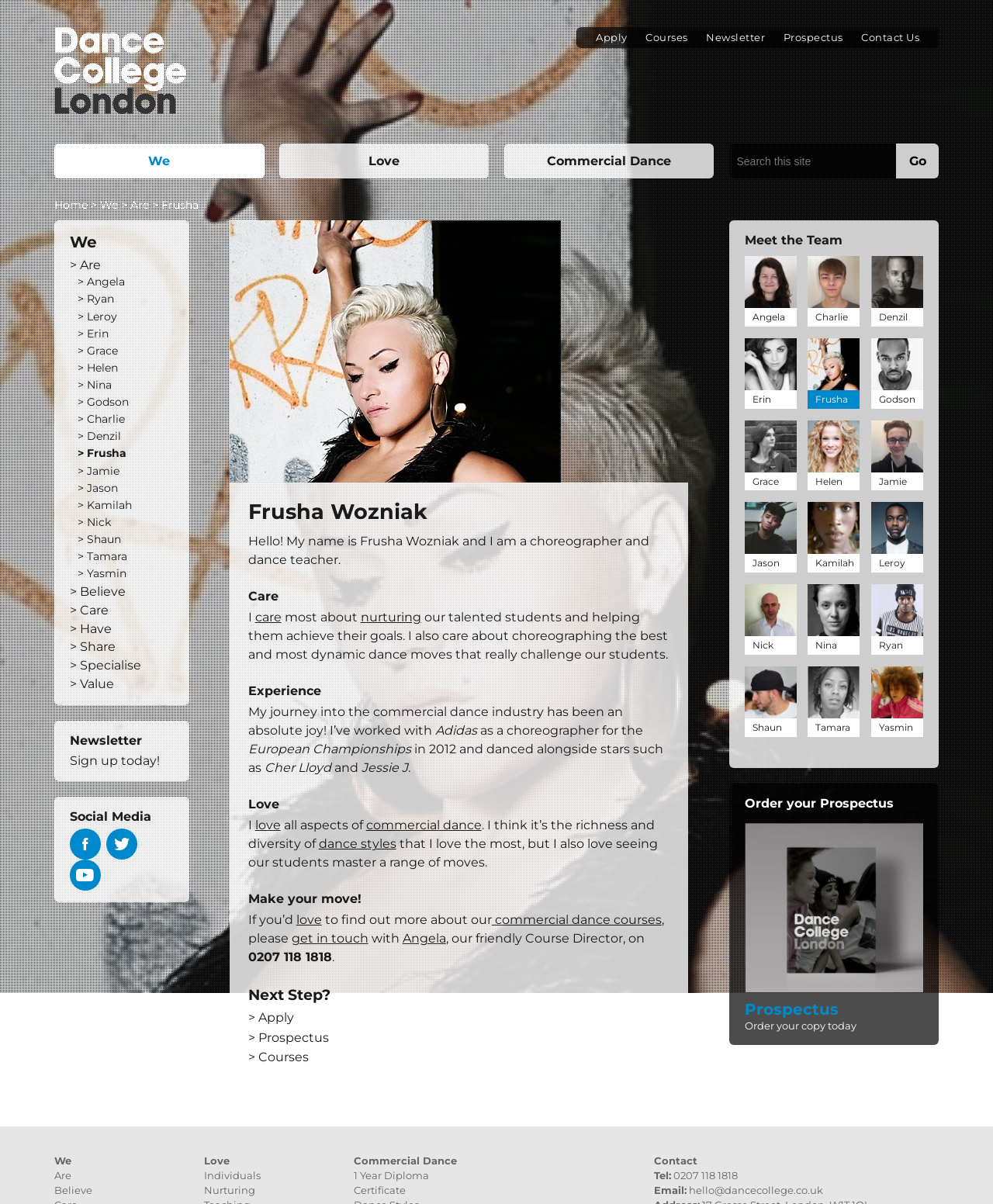Can you show the bounding box coordinates of the region to click on to complete the task described in the instruction: "Contact Us"?

[0.863, 0.023, 0.93, 0.04]